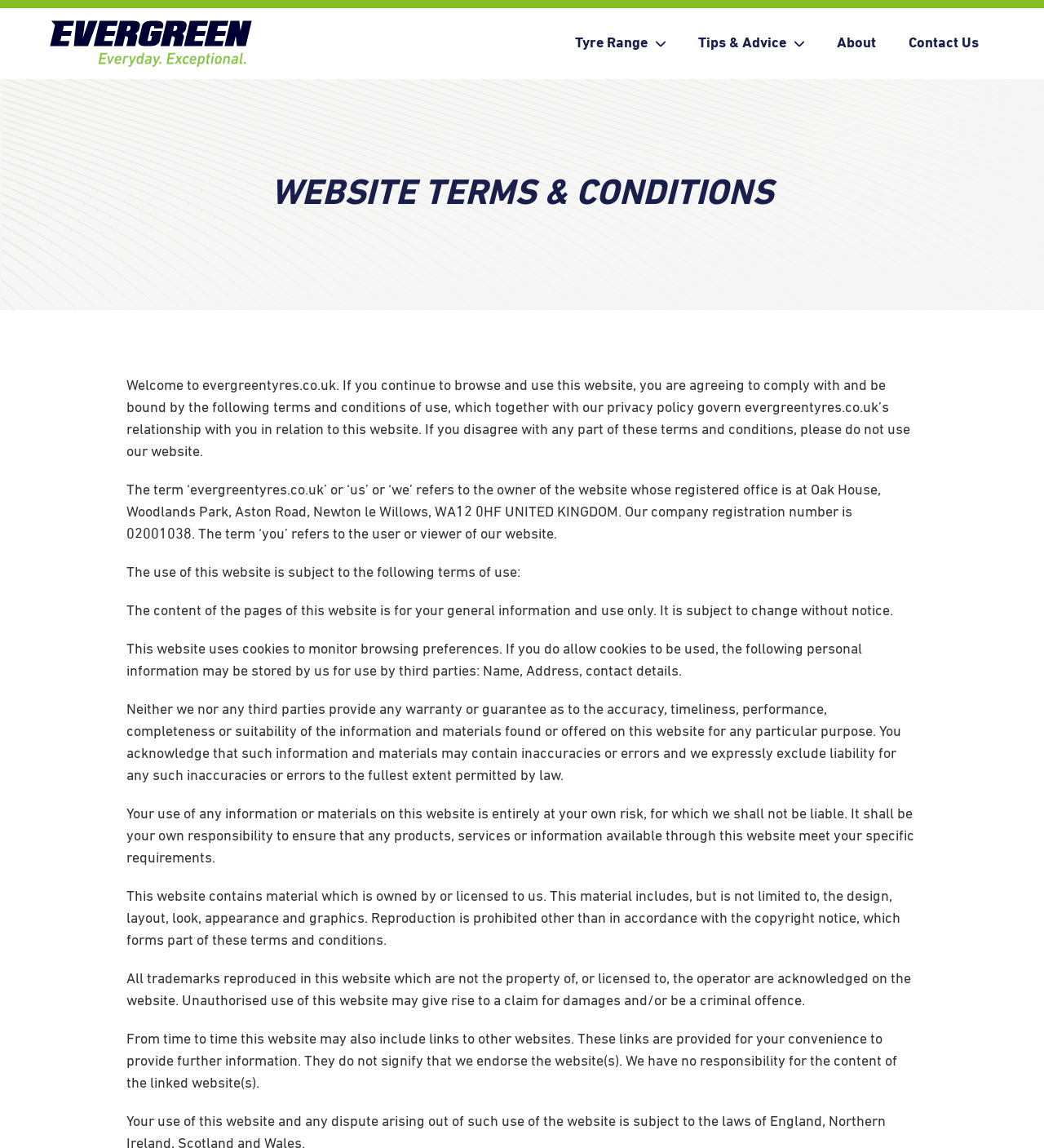Please find the bounding box coordinates of the element's region to be clicked to carry out this instruction: "Read About Evergreen Tyres".

[0.786, 0.007, 0.855, 0.069]